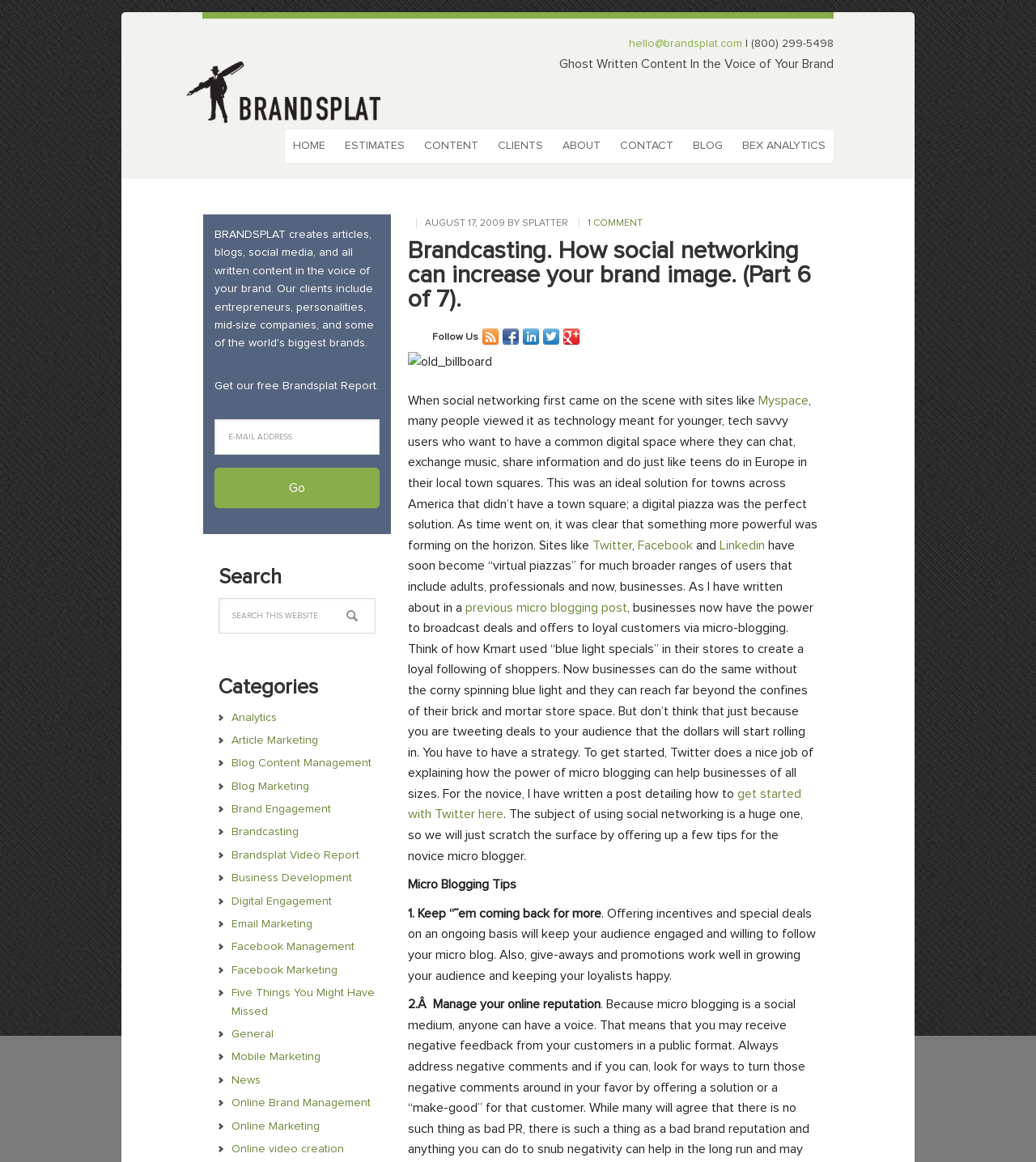Locate the bounding box coordinates of the segment that needs to be clicked to meet this instruction: "Click on the 'Brandcasting' link".

[0.223, 0.711, 0.288, 0.721]